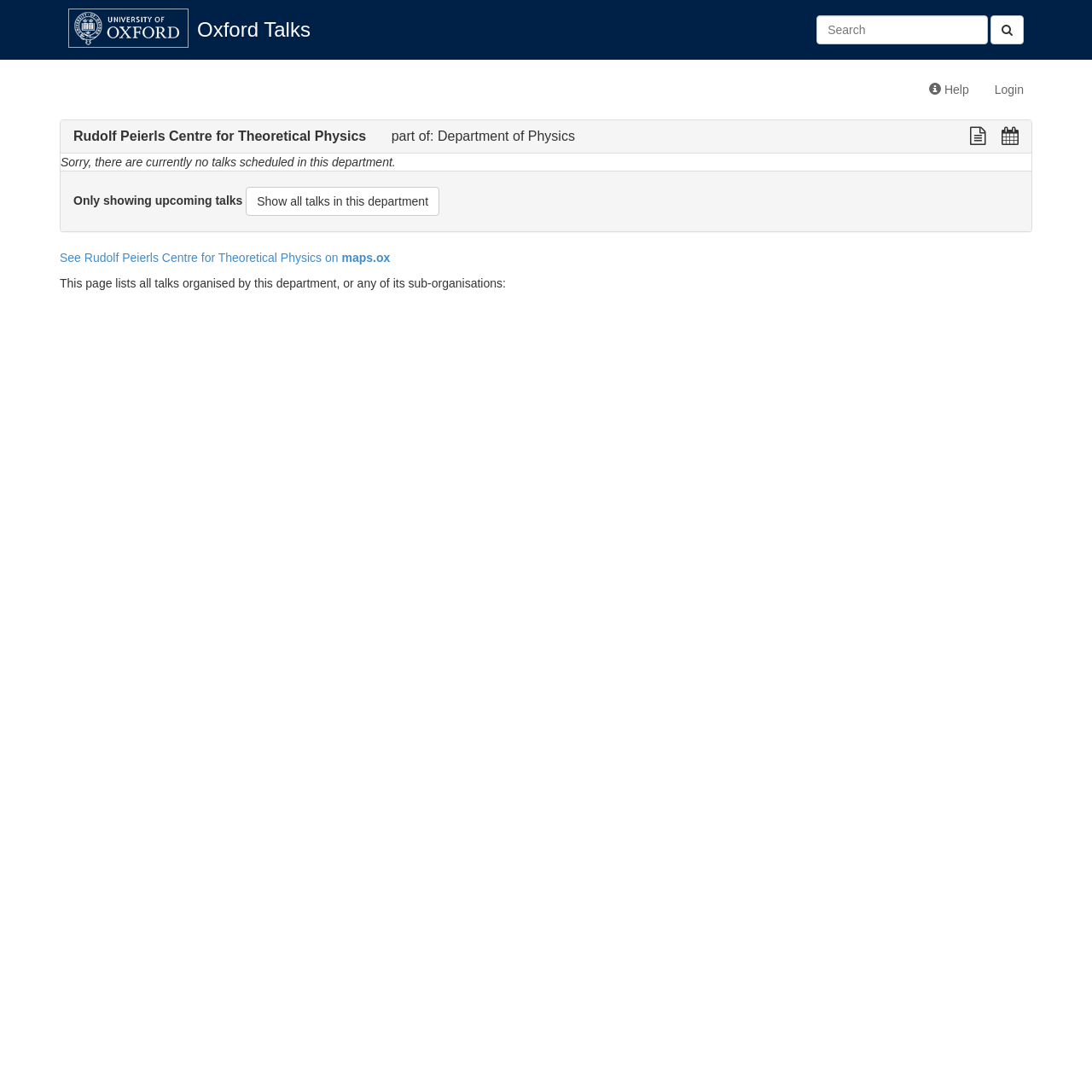Provide the bounding box coordinates of the area you need to click to execute the following instruction: "Get help".

[0.839, 0.062, 0.899, 0.102]